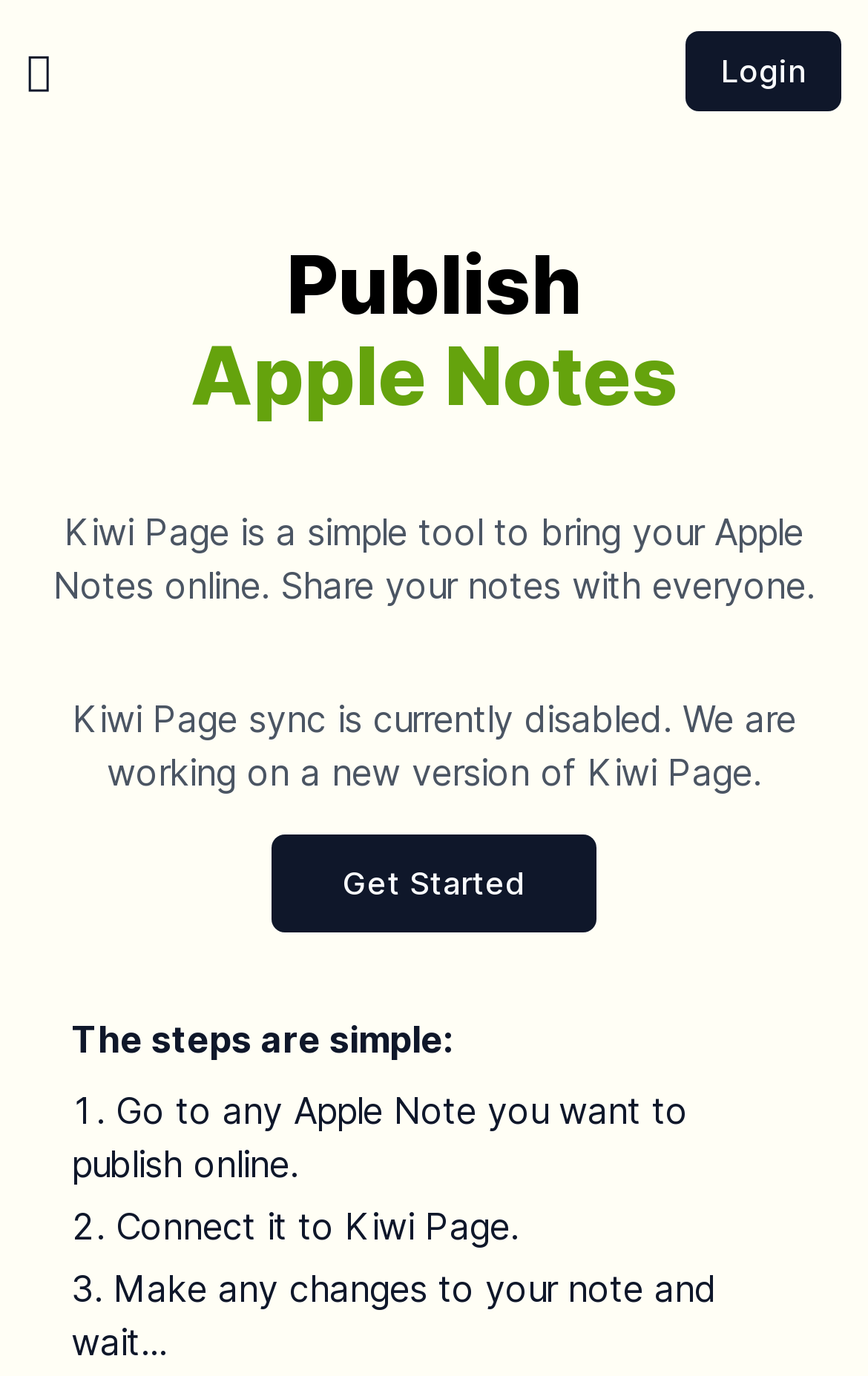Respond to the question below with a concise word or phrase:
What type of content is Kiwi Page designed to work with?

Apple Notes